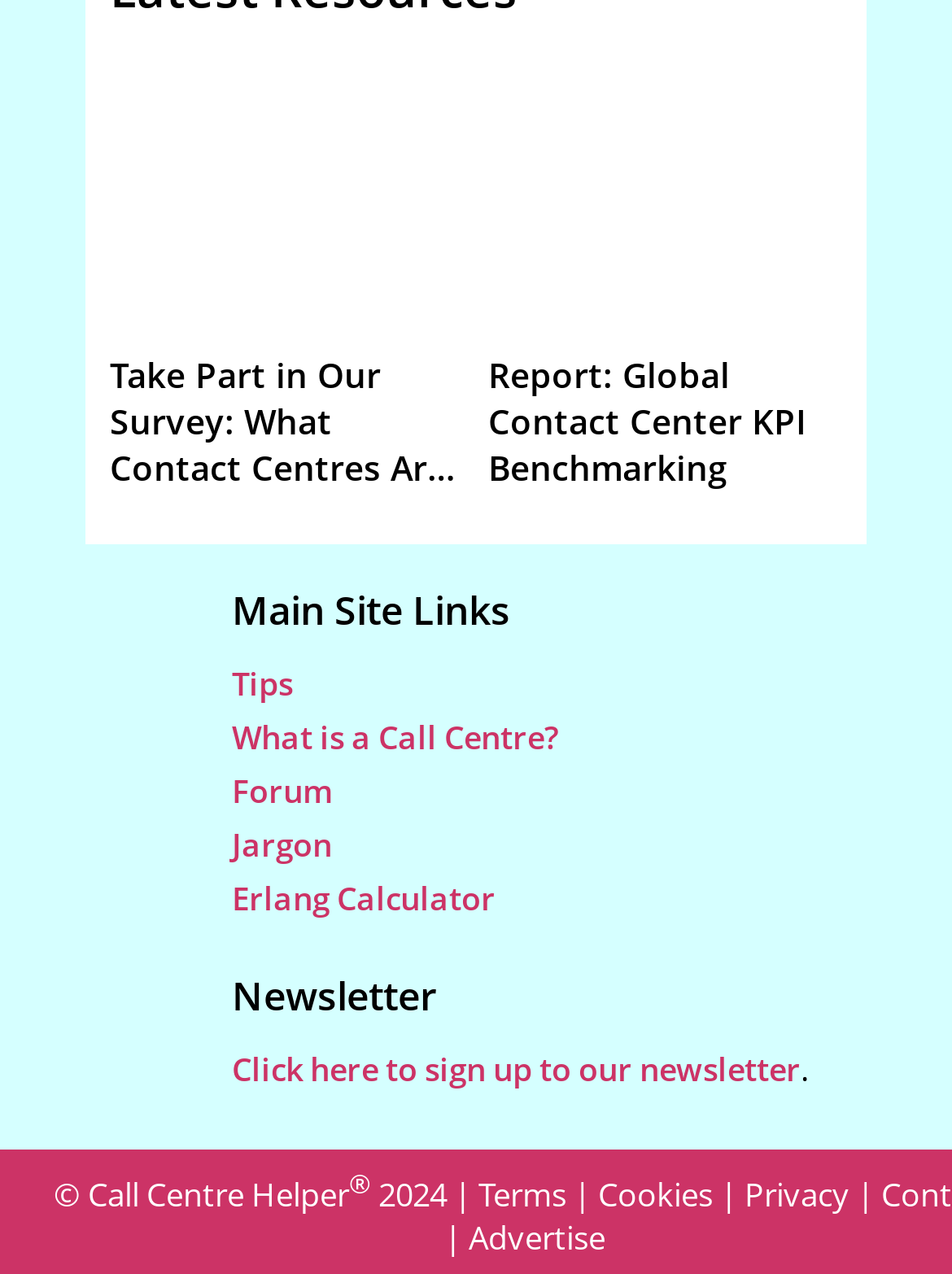Find the bounding box coordinates for the area that must be clicked to perform this action: "Check Reviews".

None